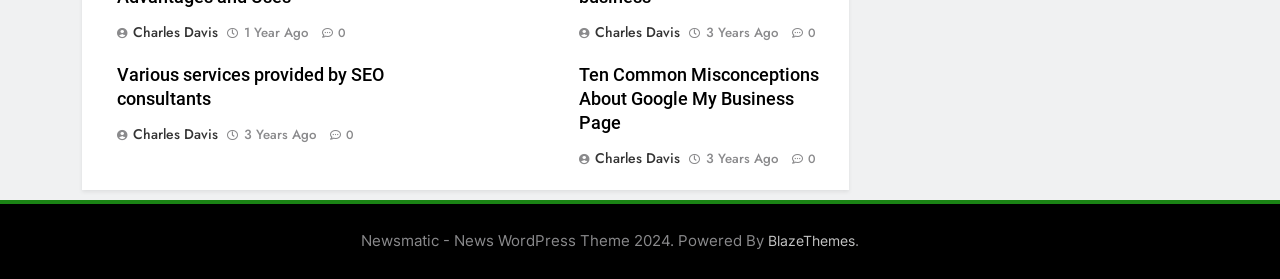Can you find the bounding box coordinates for the element to click on to achieve the instruction: "Visit BlazeThemes website"?

[0.6, 0.831, 0.668, 0.892]